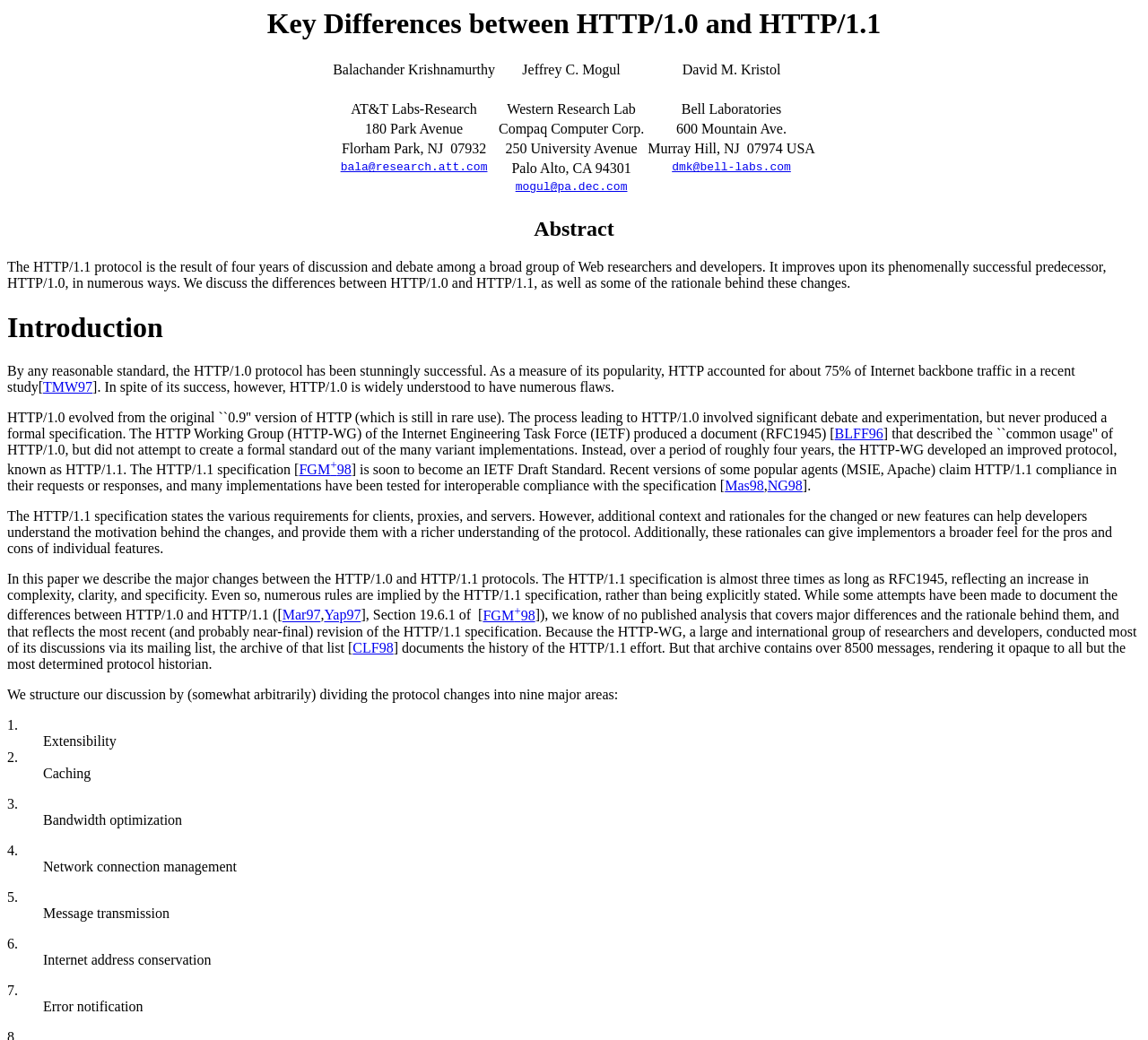Locate the bounding box coordinates of the element's region that should be clicked to carry out the following instruction: "Log in or sign up". The coordinates need to be four float numbers between 0 and 1, i.e., [left, top, right, bottom].

None